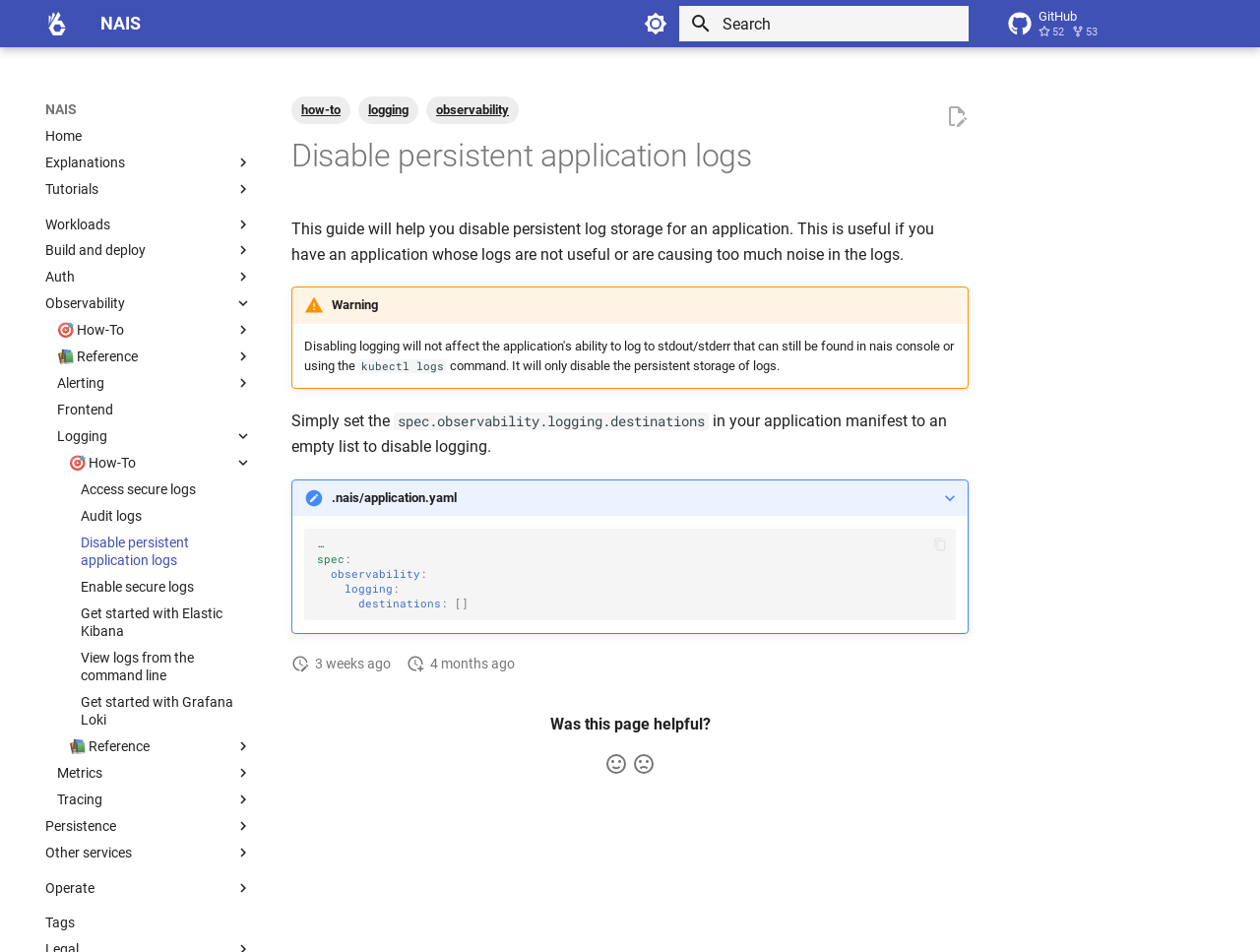Answer in one word or a short phrase: 
What is the purpose of the 'Copy to clipboard' button?

Copy code